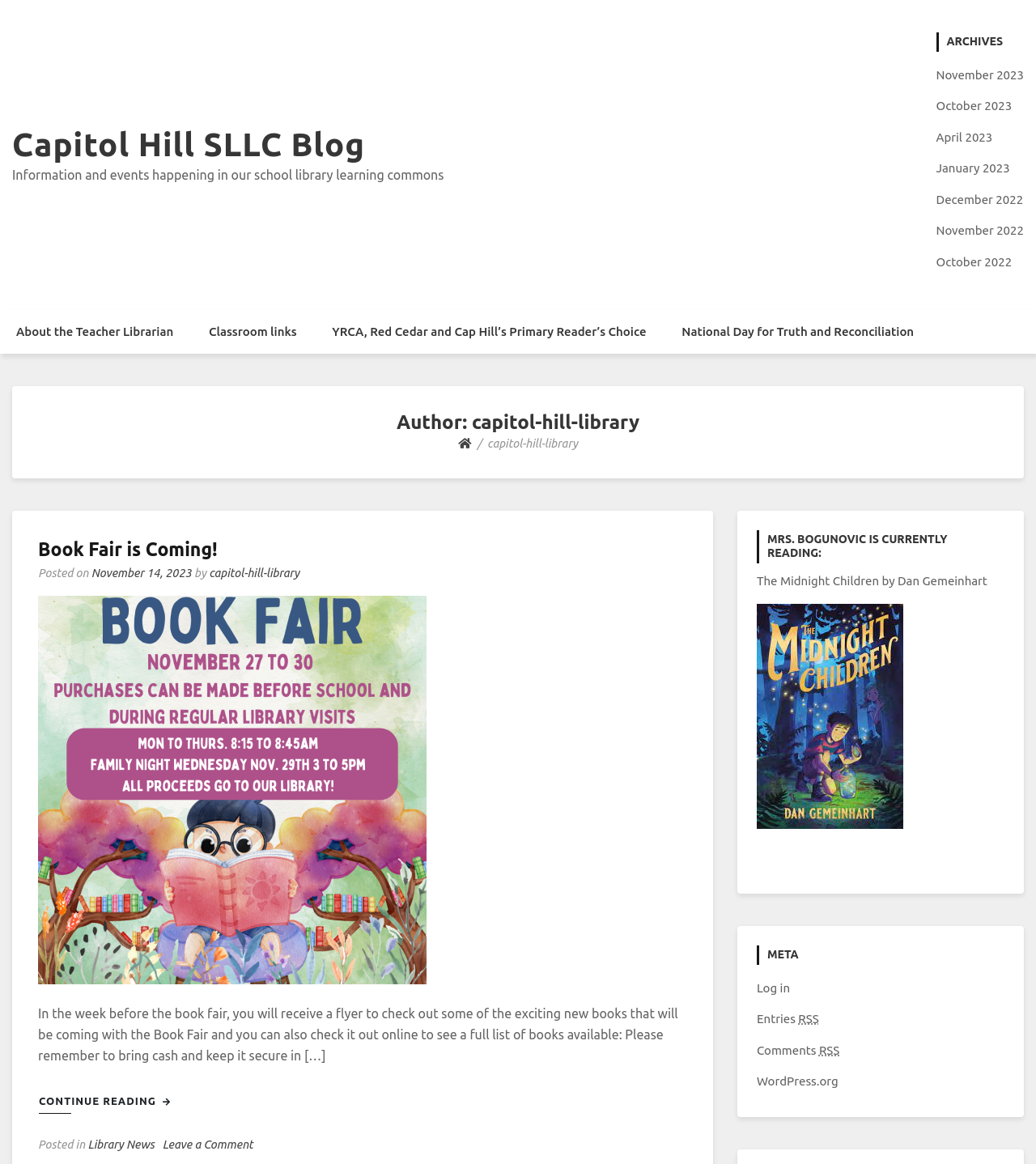Find the bounding box coordinates of the clickable area that will achieve the following instruction: "Read the 'Book Fair is Coming!' post".

[0.037, 0.461, 0.663, 0.483]